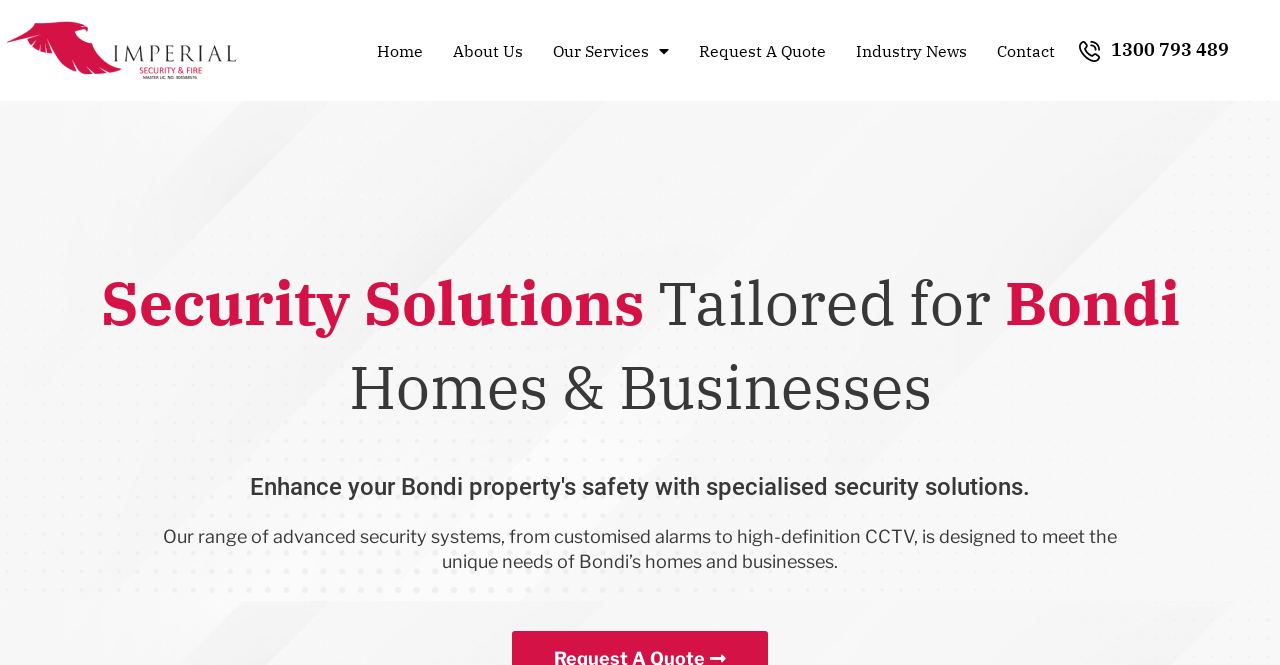Using the element description: "Terms of Use", determine the bounding box coordinates. The coordinates should be in the format [left, top, right, bottom], with values between 0 and 1.

None